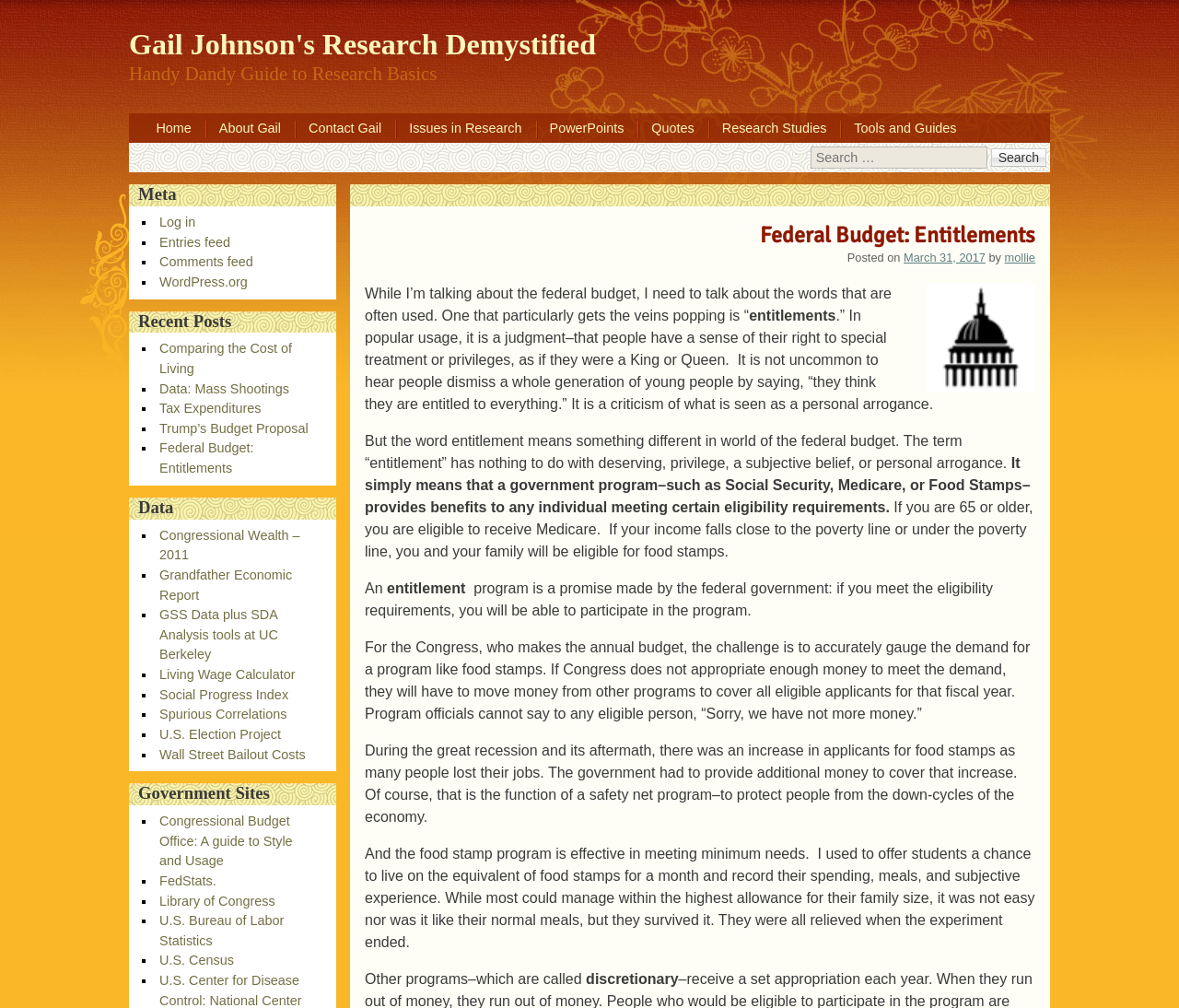How many links are there in the navigation menu?
Look at the image and answer with only one word or phrase.

8